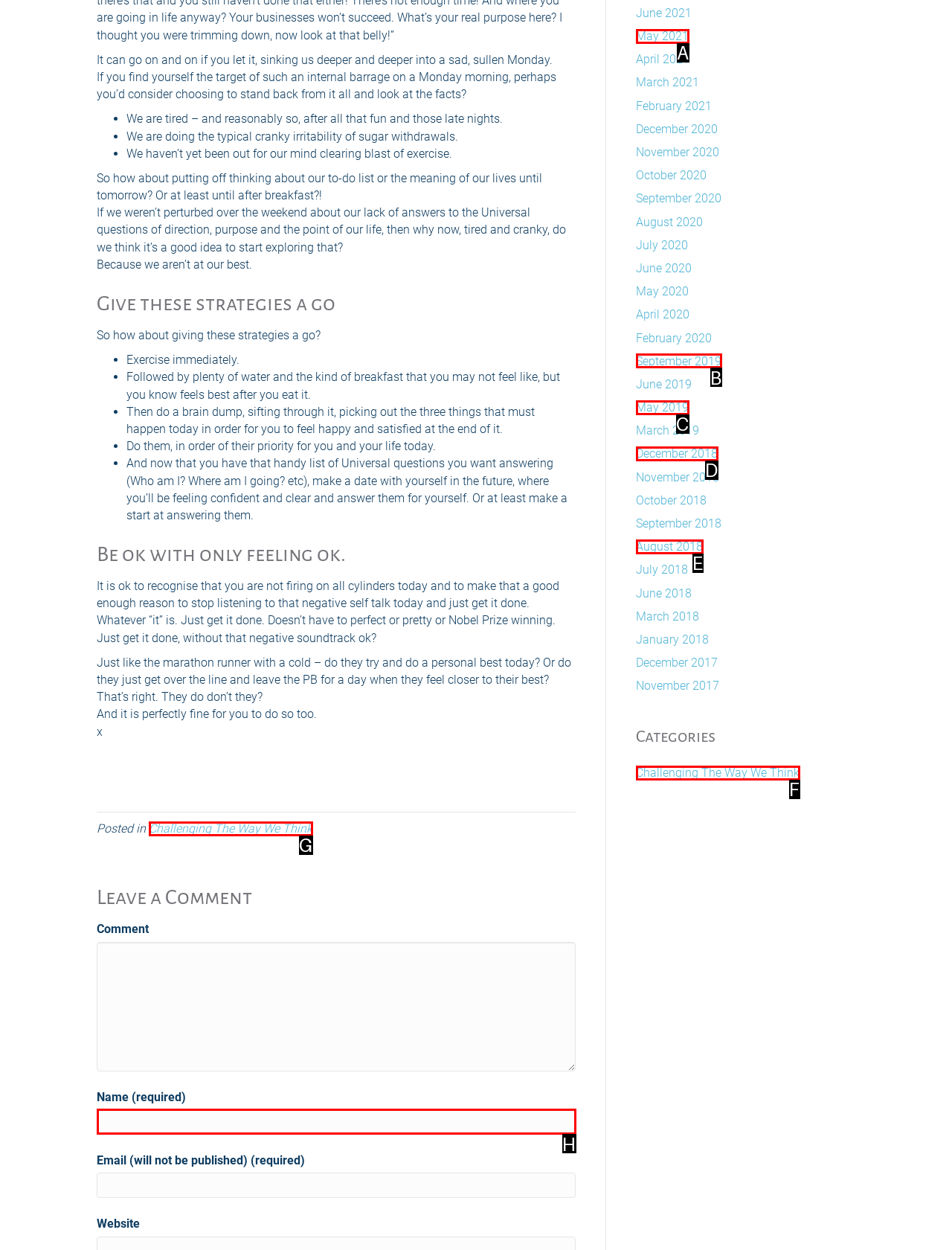Choose the option that best matches the element: December 2018
Respond with the letter of the correct option.

D